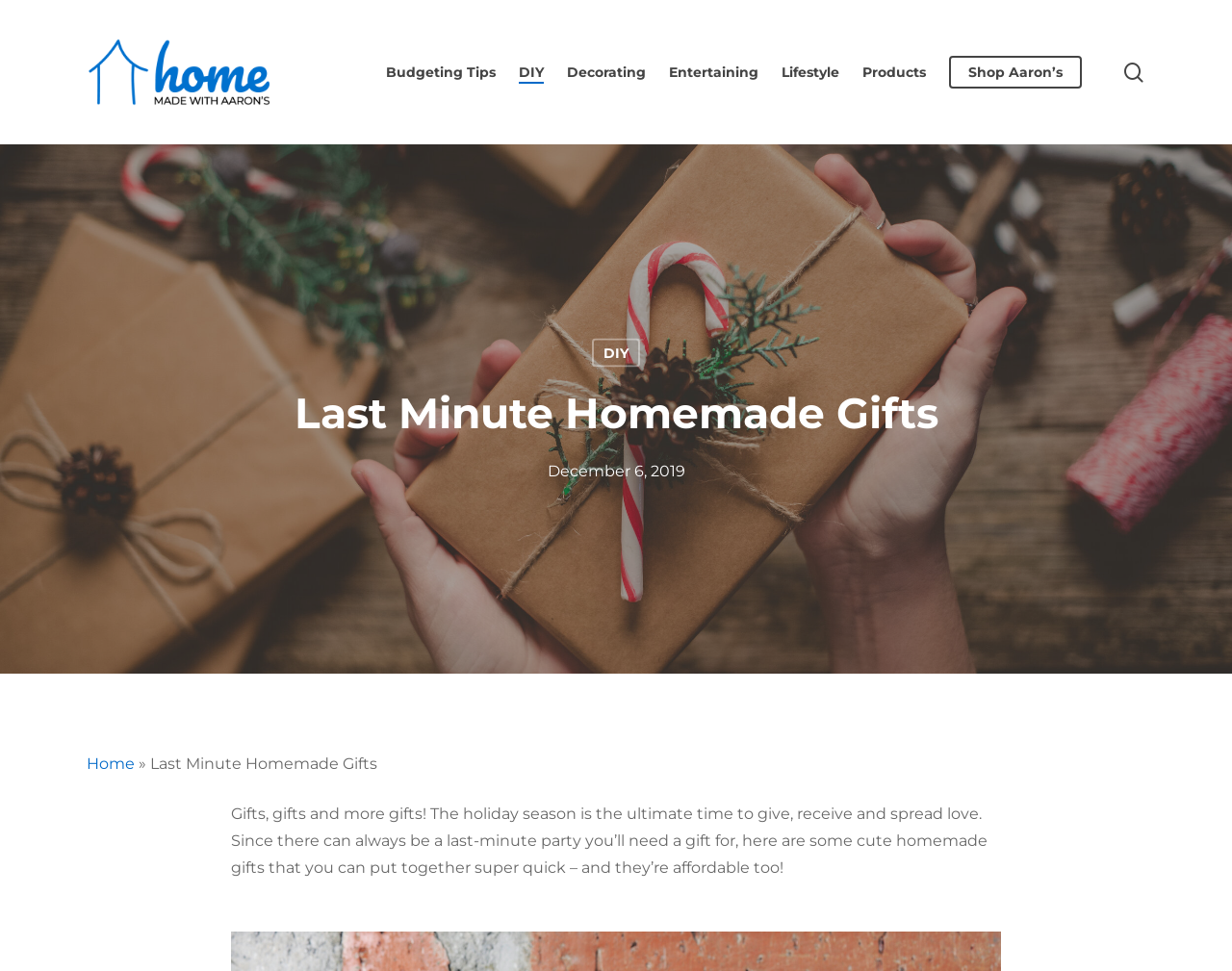Give a complete and precise description of the webpage's appearance.

This webpage is about last-minute homemade gifts, with a focus on the holiday season. At the top left, there is a search bar with a placeholder text "Search" and a hint to "Hit enter to search or ESC to close". Next to the search bar, there is a link to close the search function. 

Below the search bar, there is a logo of "Home Made with Aaron's" which is also a link to the homepage. On the top right, there is a link to close the search function. 

The main navigation menu is located at the top center, with links to various categories such as "Budgeting Tips", "DIY", "Decorating", "Entertaining", "Lifestyle", "Products", and "Shop Aaron’s". 

Below the navigation menu, there is a prominent heading "Last Minute Homemade Gifts" with a date "December 6, 2019" written below it. 

On the right side of the heading, there is another link to "DIY". The main content of the webpage starts below the heading, with a paragraph describing the importance of gifts during the holiday season and introducing the idea of quick and affordable homemade gifts. 

At the bottom left, there is a link to the "Home" page, followed by a breadcrumb trail indicating the current page "Last Minute Homemade Gifts".